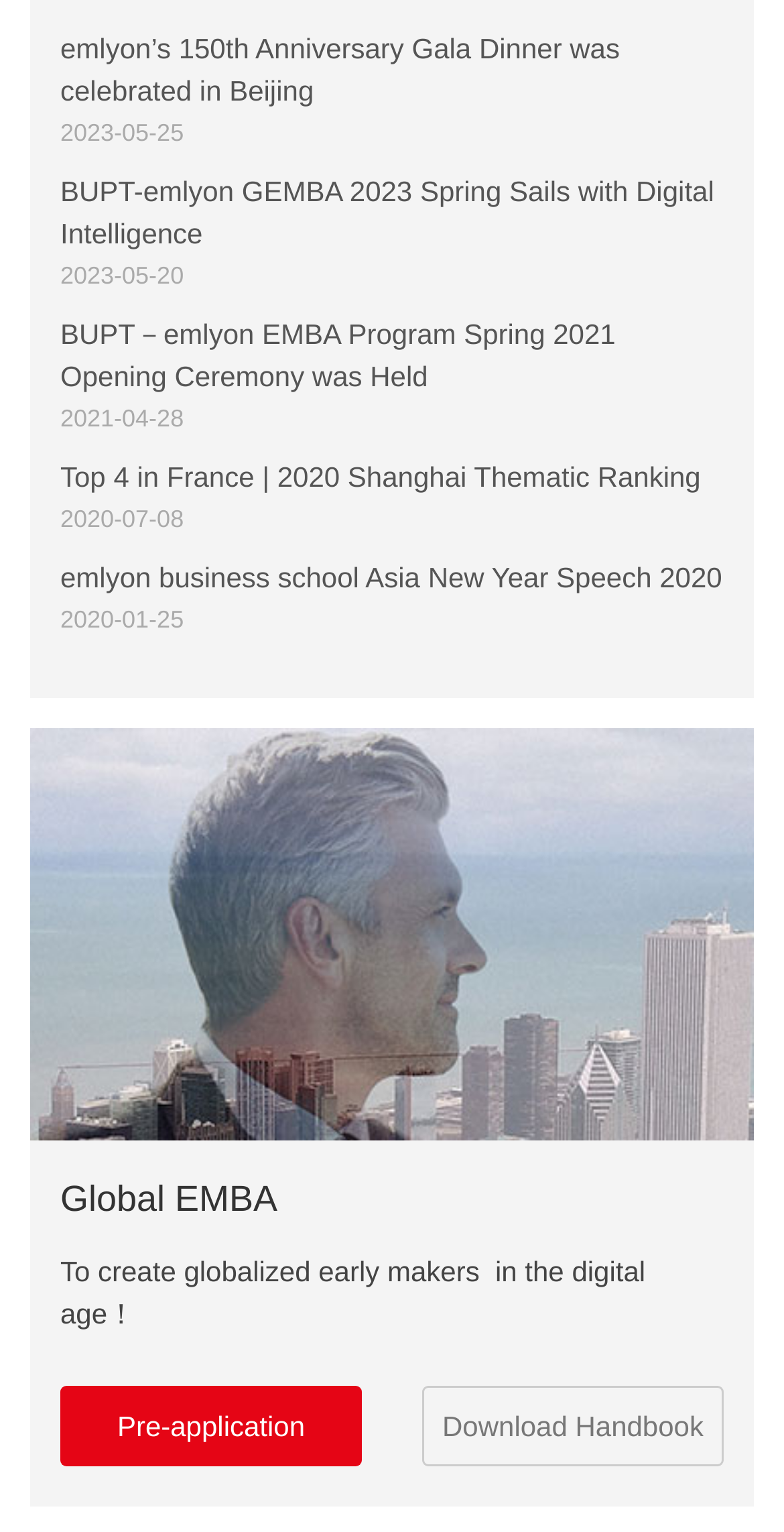Give the bounding box coordinates for the element described as: "Pre-application".

[0.077, 0.905, 0.462, 0.958]